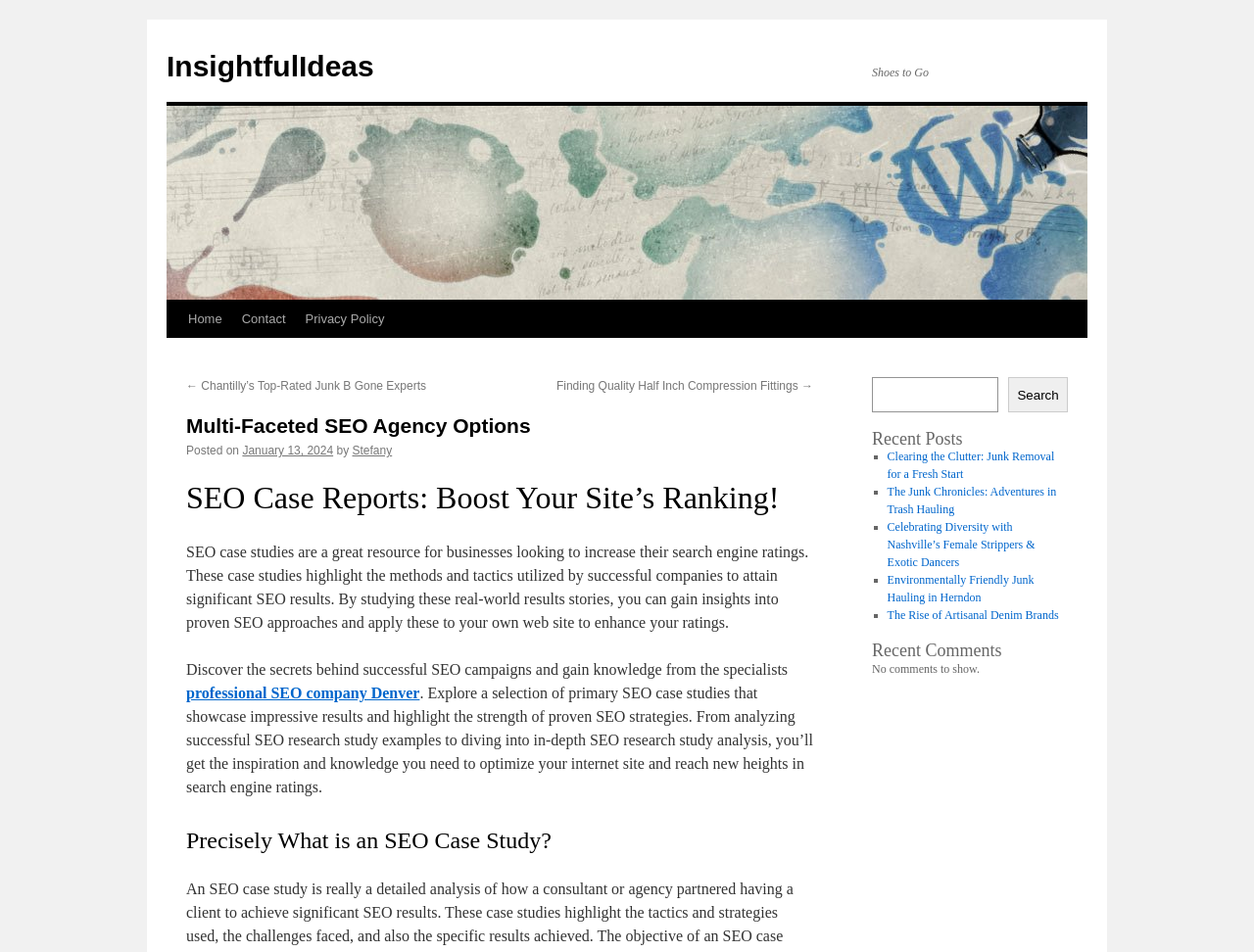Determine the bounding box coordinates for the clickable element to execute this instruction: "Go to the home page". Provide the coordinates as four float numbers between 0 and 1, i.e., [left, top, right, bottom].

None